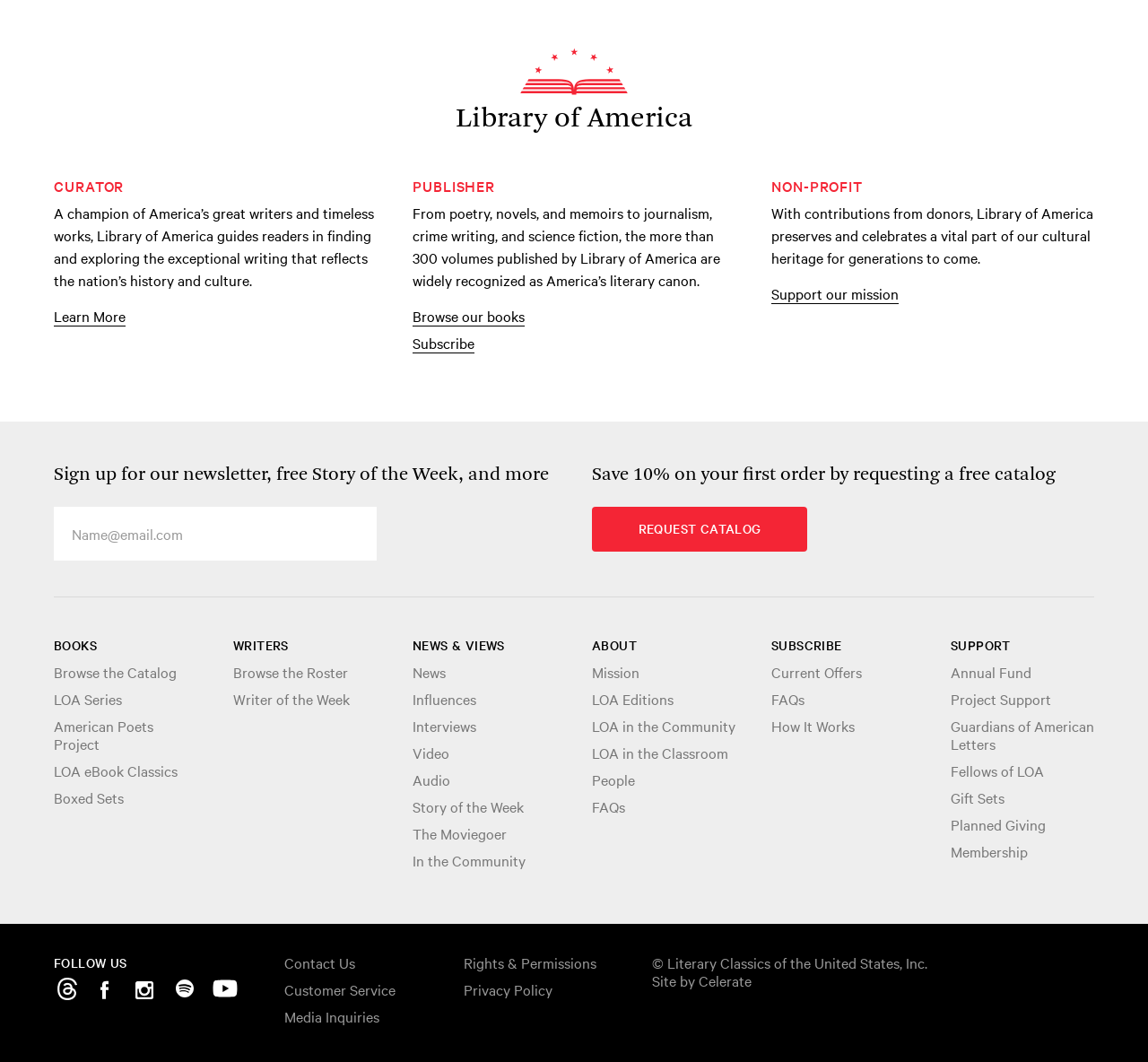Find the bounding box coordinates of the area to click in order to follow the instruction: "Sign up for the newsletter".

[0.047, 0.477, 0.328, 0.528]